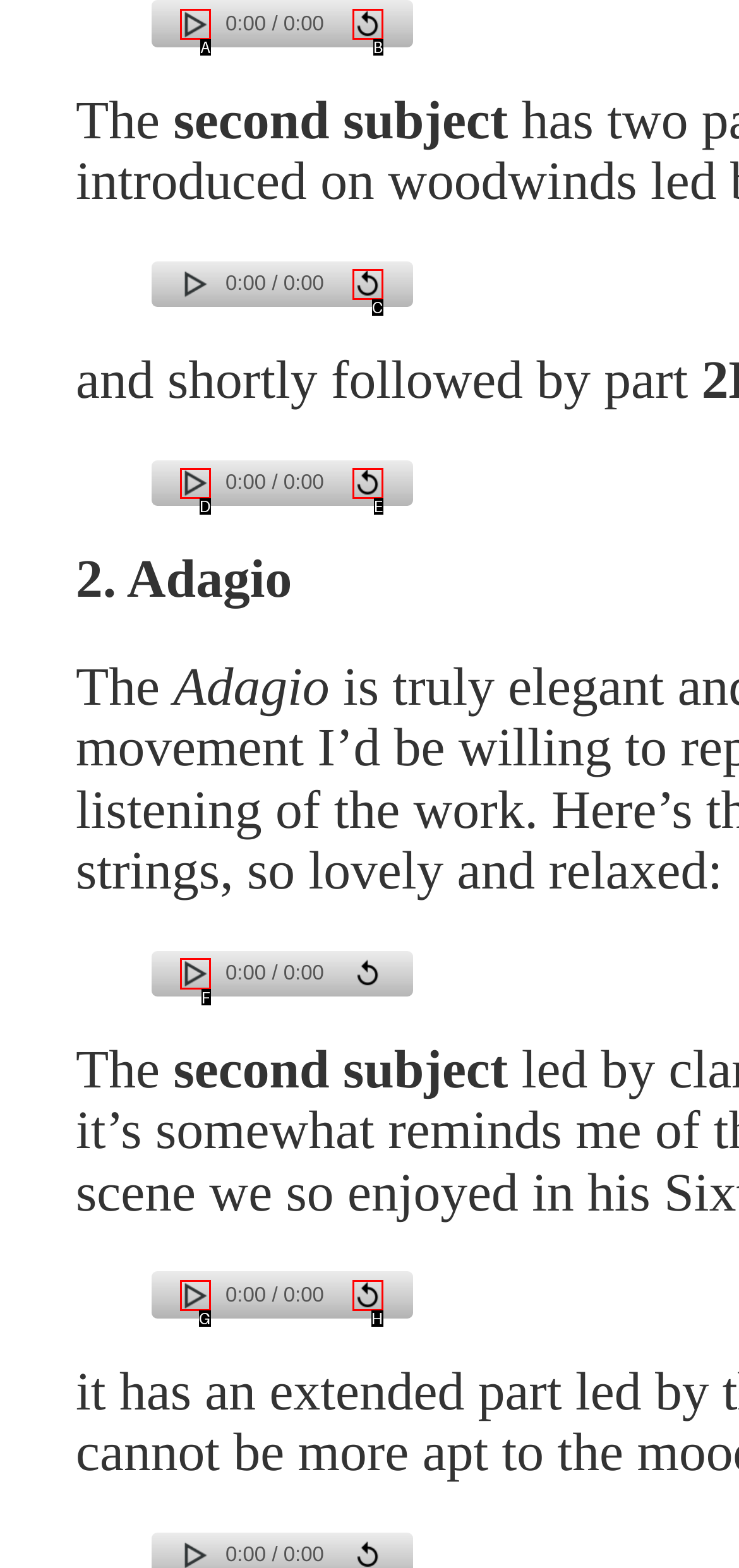Determine which UI element I need to click to achieve the following task: play the fourth video Provide your answer as the letter of the selected option.

F